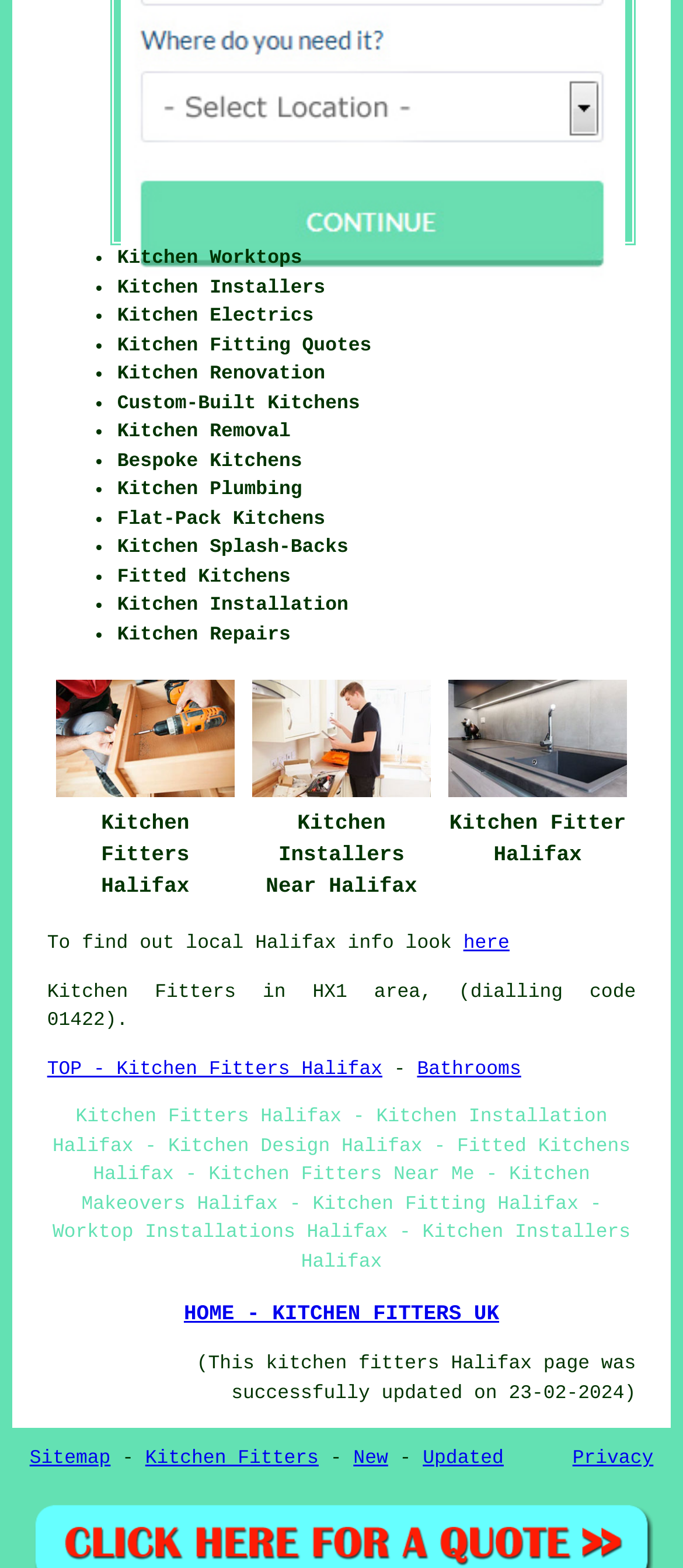Based on the element description: "New", identify the UI element and provide its bounding box coordinates. Use four float numbers between 0 and 1, [left, top, right, bottom].

[0.517, 0.924, 0.568, 0.938]